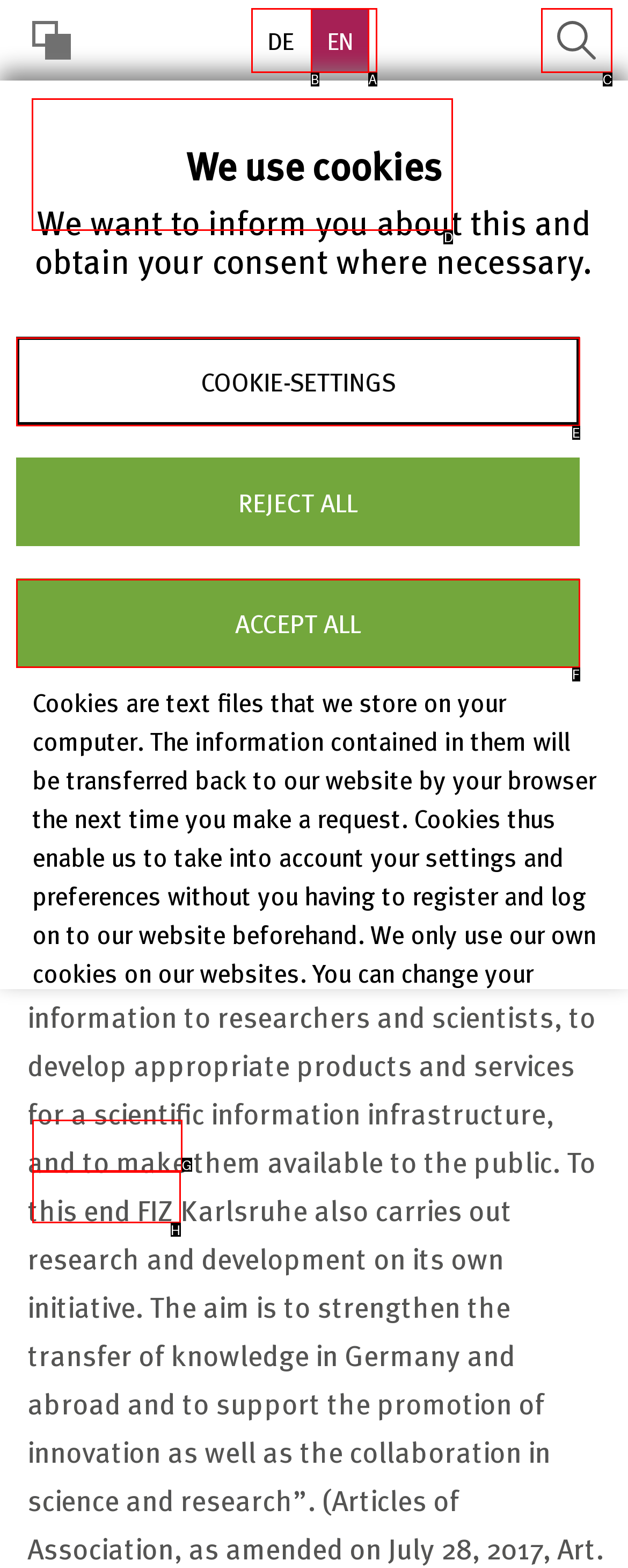Decide which UI element to click to accomplish the task: Go to home page
Respond with the corresponding option letter.

D